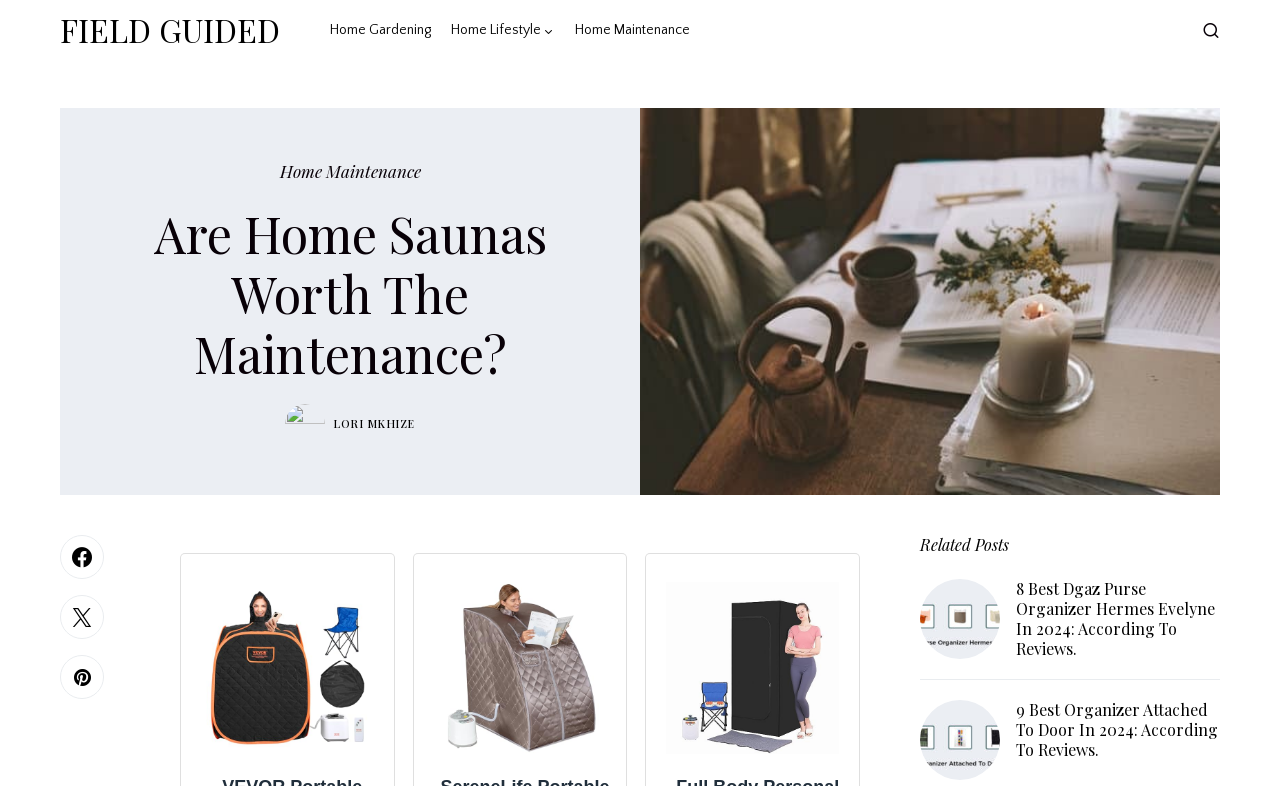Please locate the bounding box coordinates of the element's region that needs to be clicked to follow the instruction: "Follow us on Twitter". The bounding box coordinates should be provided as four float numbers between 0 and 1, i.e., [left, top, right, bottom].

None